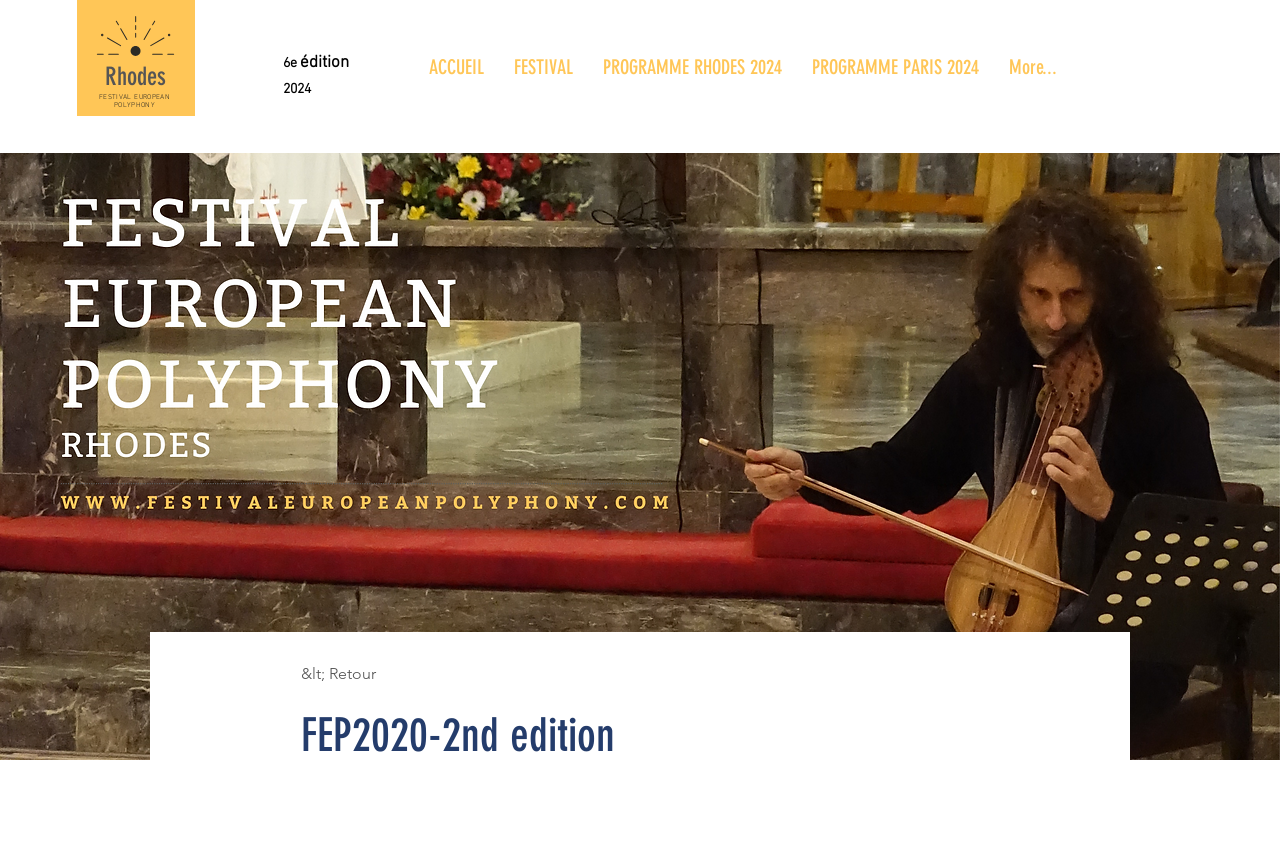Please answer the following query using a single word or phrase: 
Is there a way to go back?

Yes